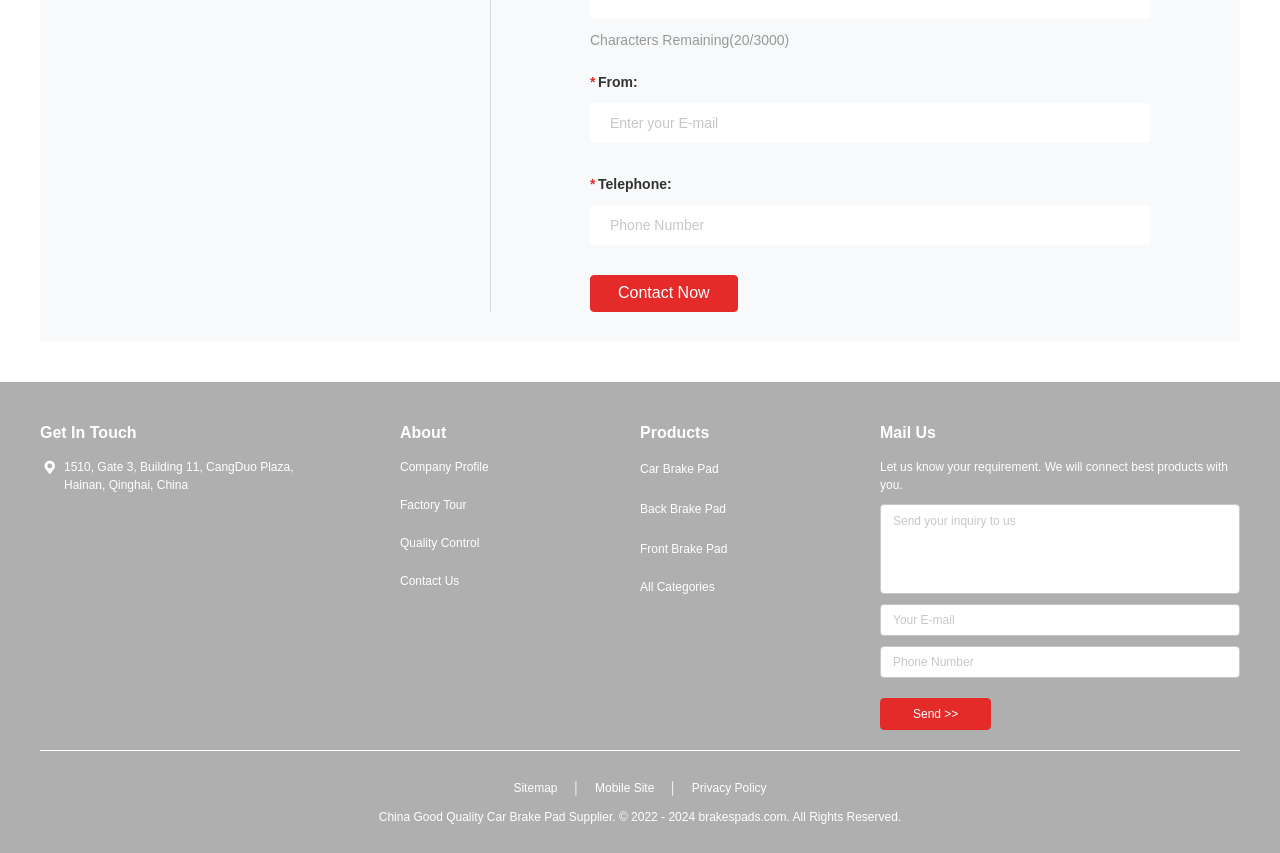Provide the bounding box coordinates for the UI element that is described as: "Contact Us".

[0.312, 0.67, 0.438, 0.691]